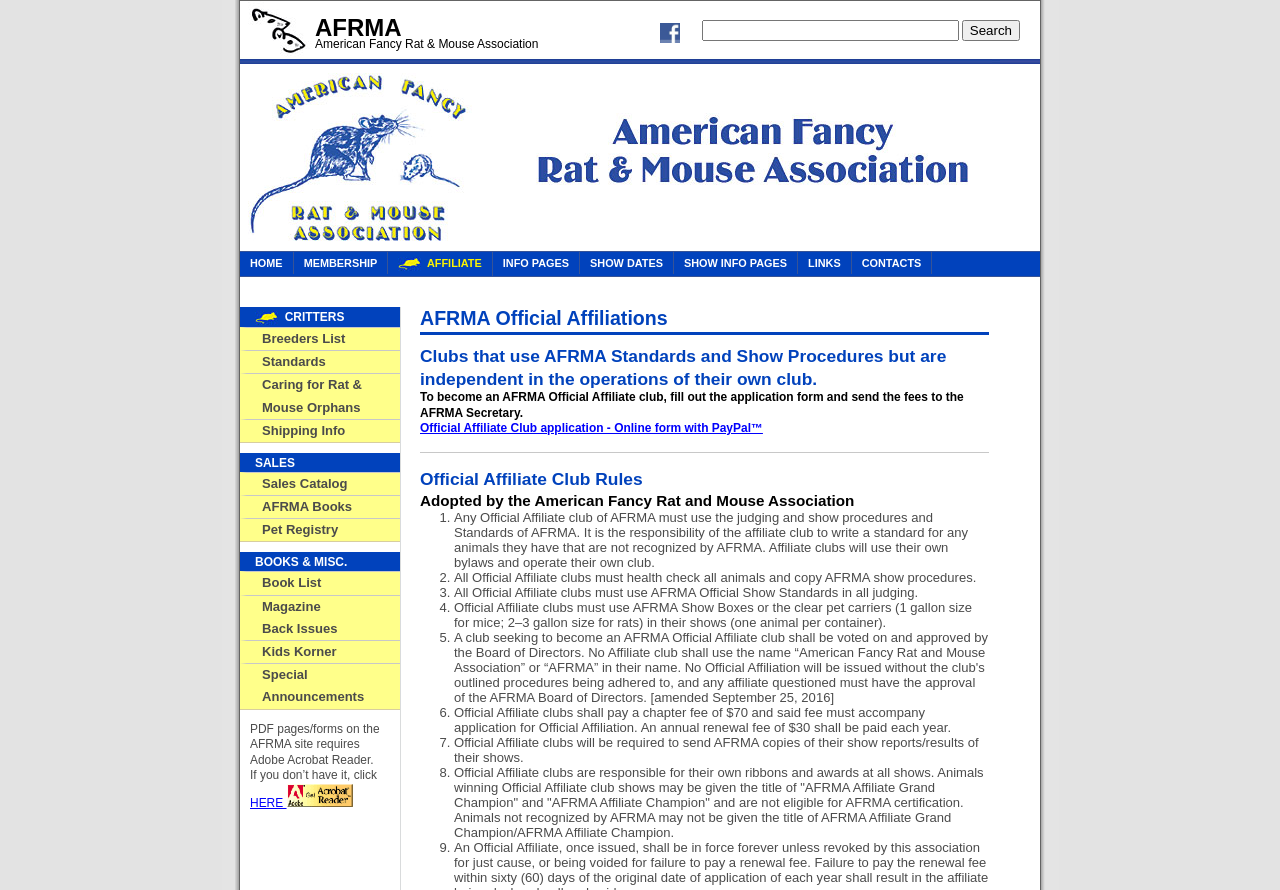Respond with a single word or phrase to the following question: What is the purpose of the Official Affiliate club application?

To become an AFRMA Official Affiliate club